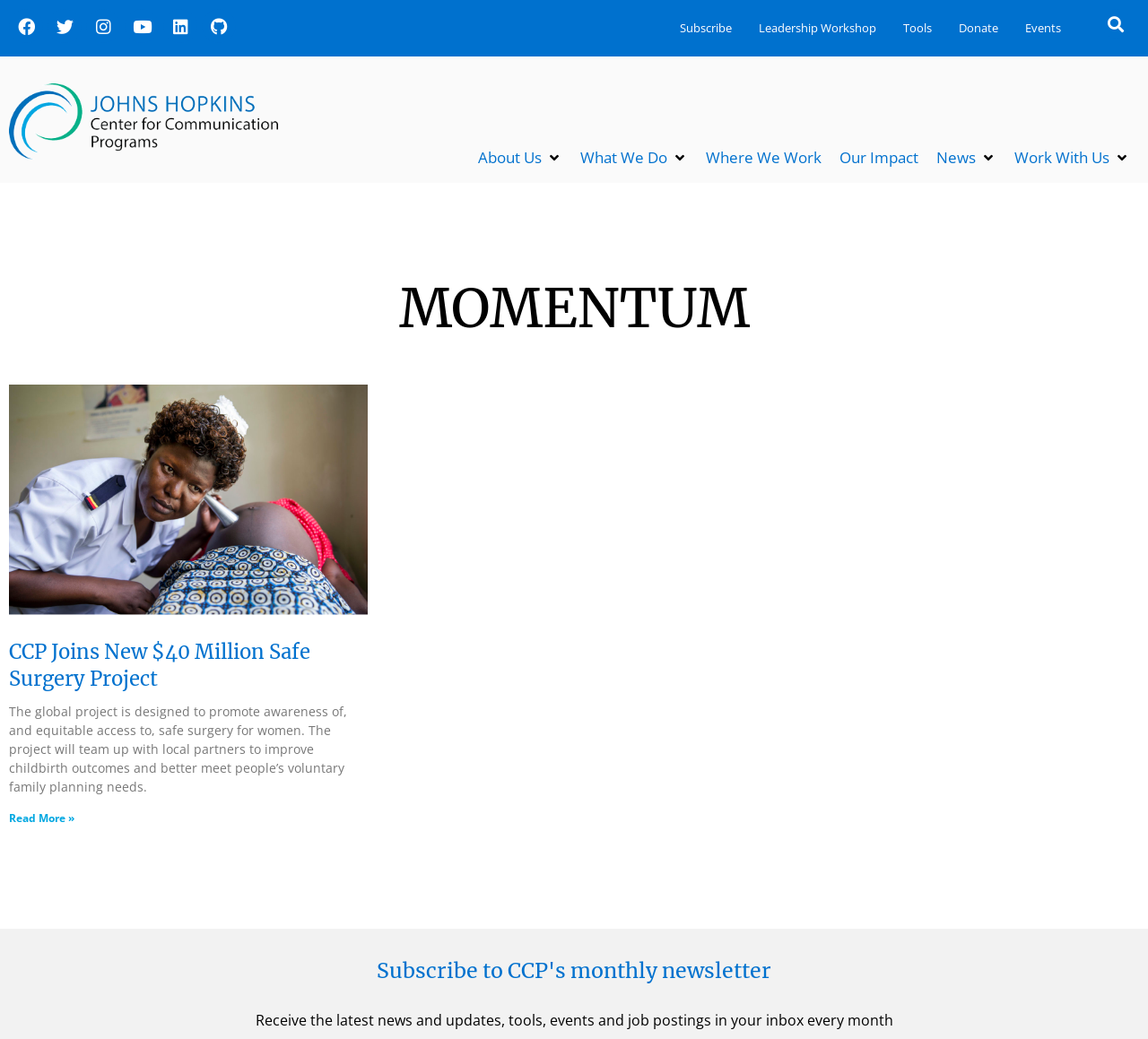Determine the bounding box coordinates for the element that should be clicked to follow this instruction: "Read more about CCP Joins New $40 Million Safe Surgery Project". The coordinates should be given as four float numbers between 0 and 1, in the format [left, top, right, bottom].

[0.008, 0.78, 0.065, 0.794]